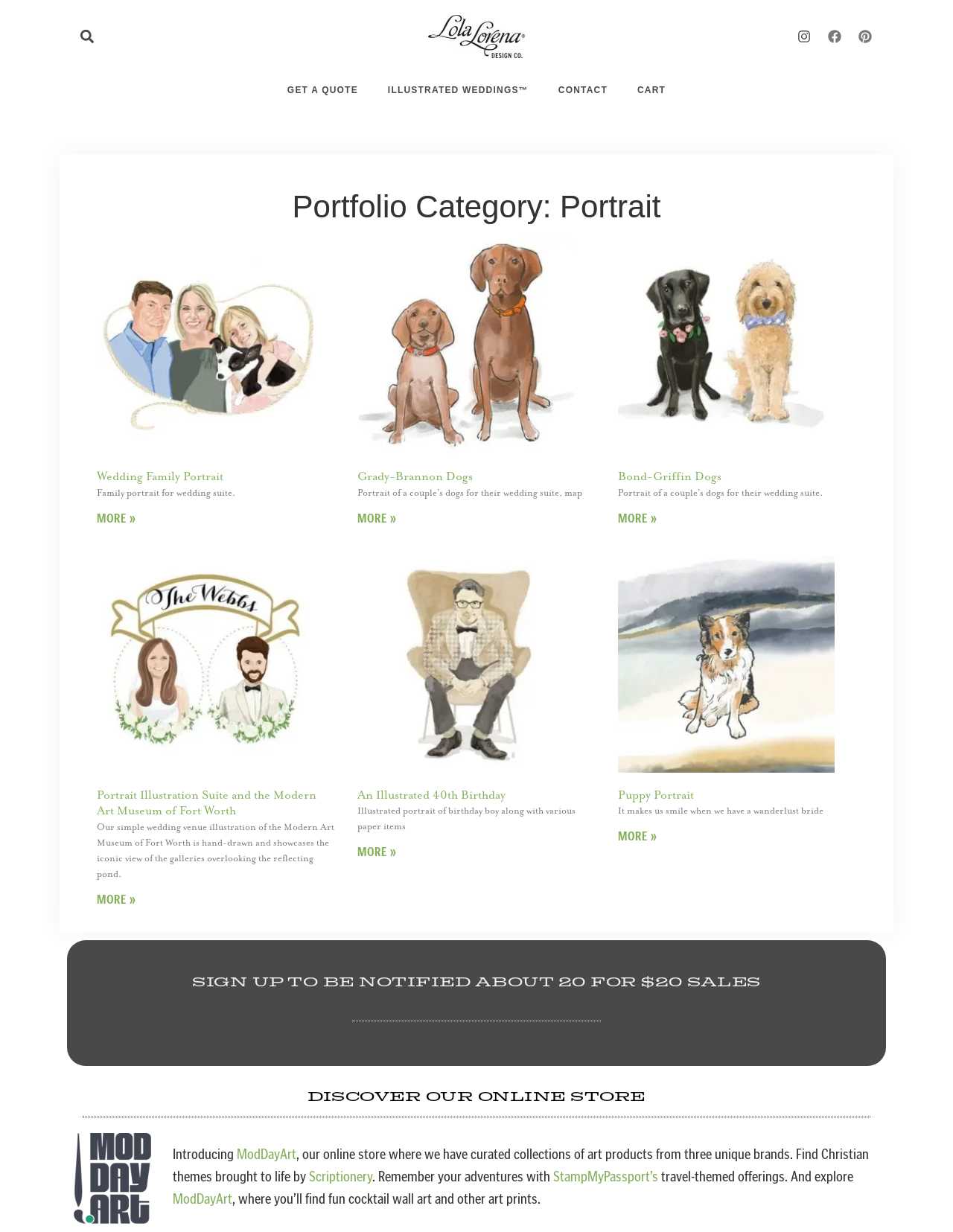Using the given element description, provide the bounding box coordinates (top-left x, top-left y, bottom-right x, bottom-right y) for the corresponding UI element in the screenshot: parent_node: An Illustrated 40th Birthday

[0.375, 0.451, 0.602, 0.627]